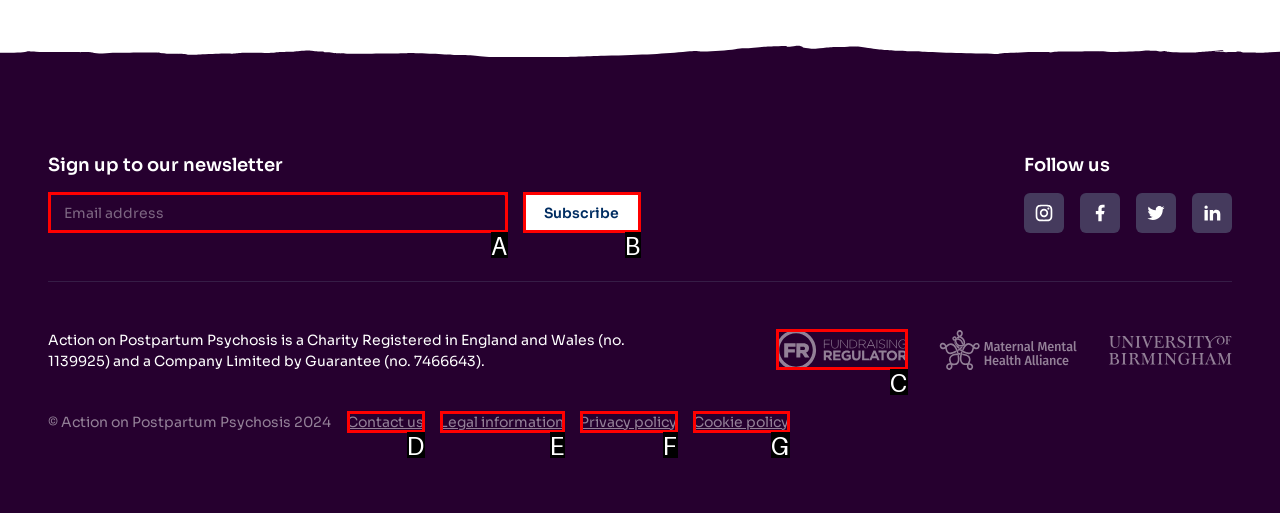Choose the HTML element that matches the description: Cobra Voice Activity Detection
Reply with the letter of the correct option from the given choices.

None